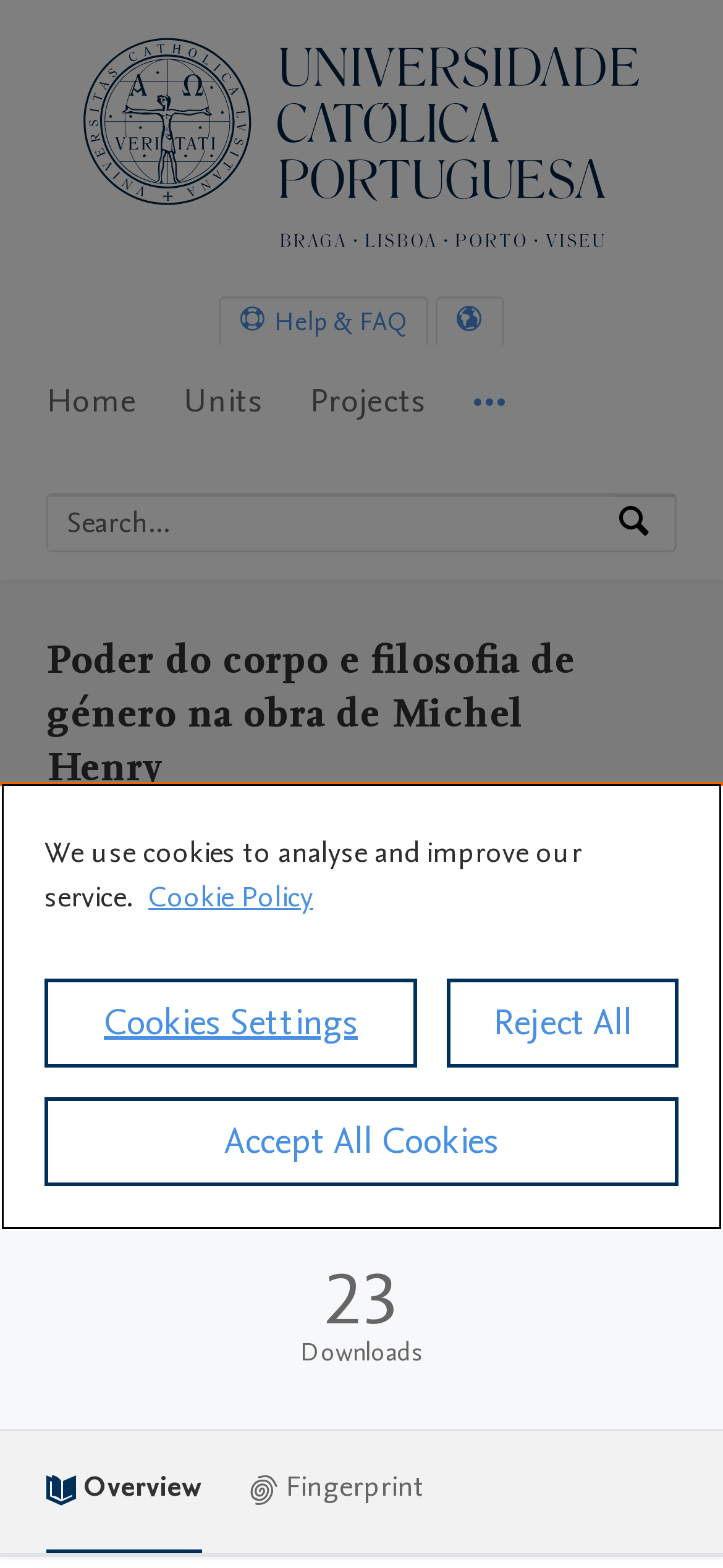What is the research output of Ana Paula Rosendo?
Answer with a single word or phrase, using the screenshot for reference.

Contribution to journal